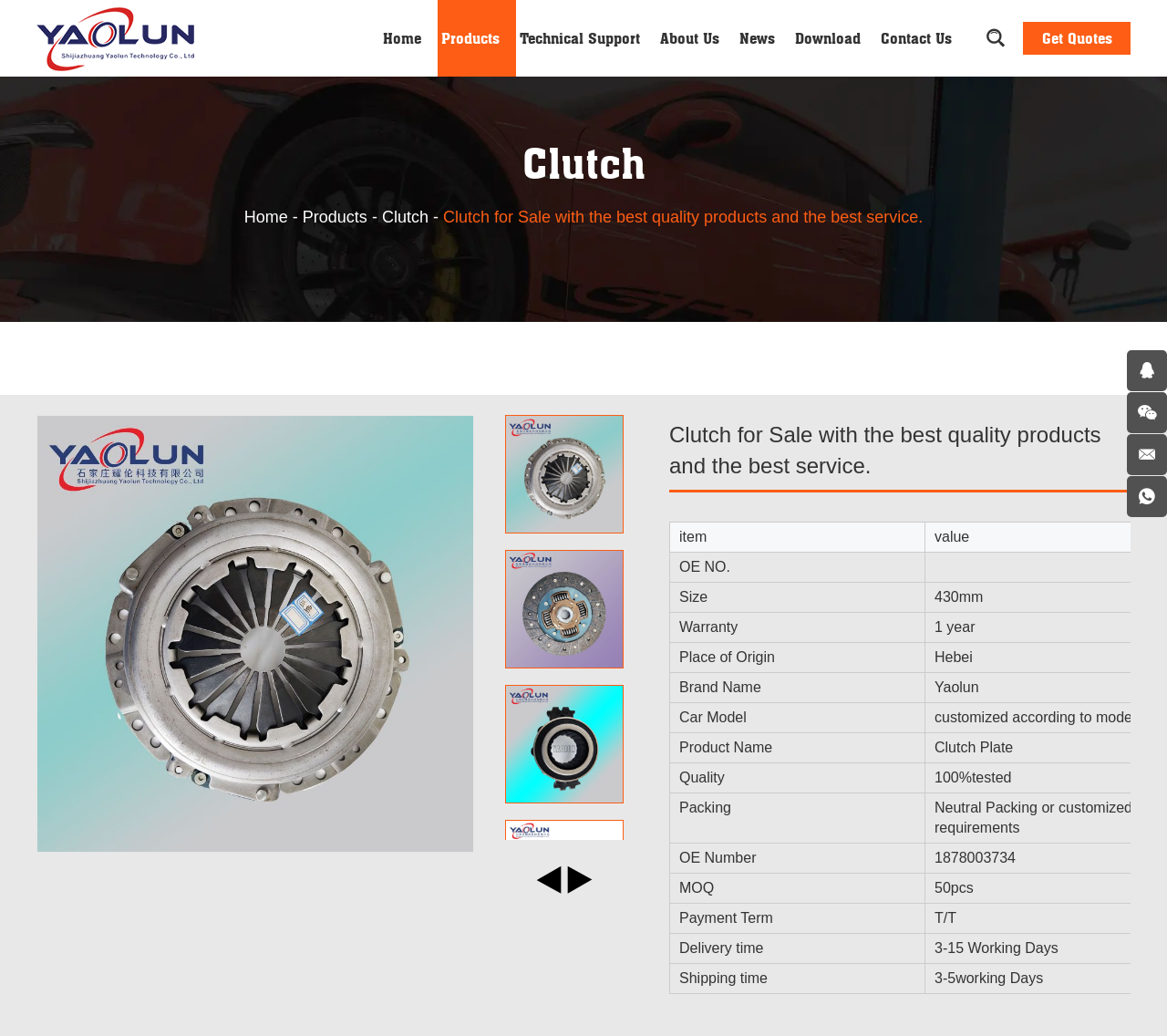Determine the bounding box coordinates for the area that should be clicked to carry out the following instruction: "Go to the Home page".

[0.325, 0.0, 0.375, 0.074]